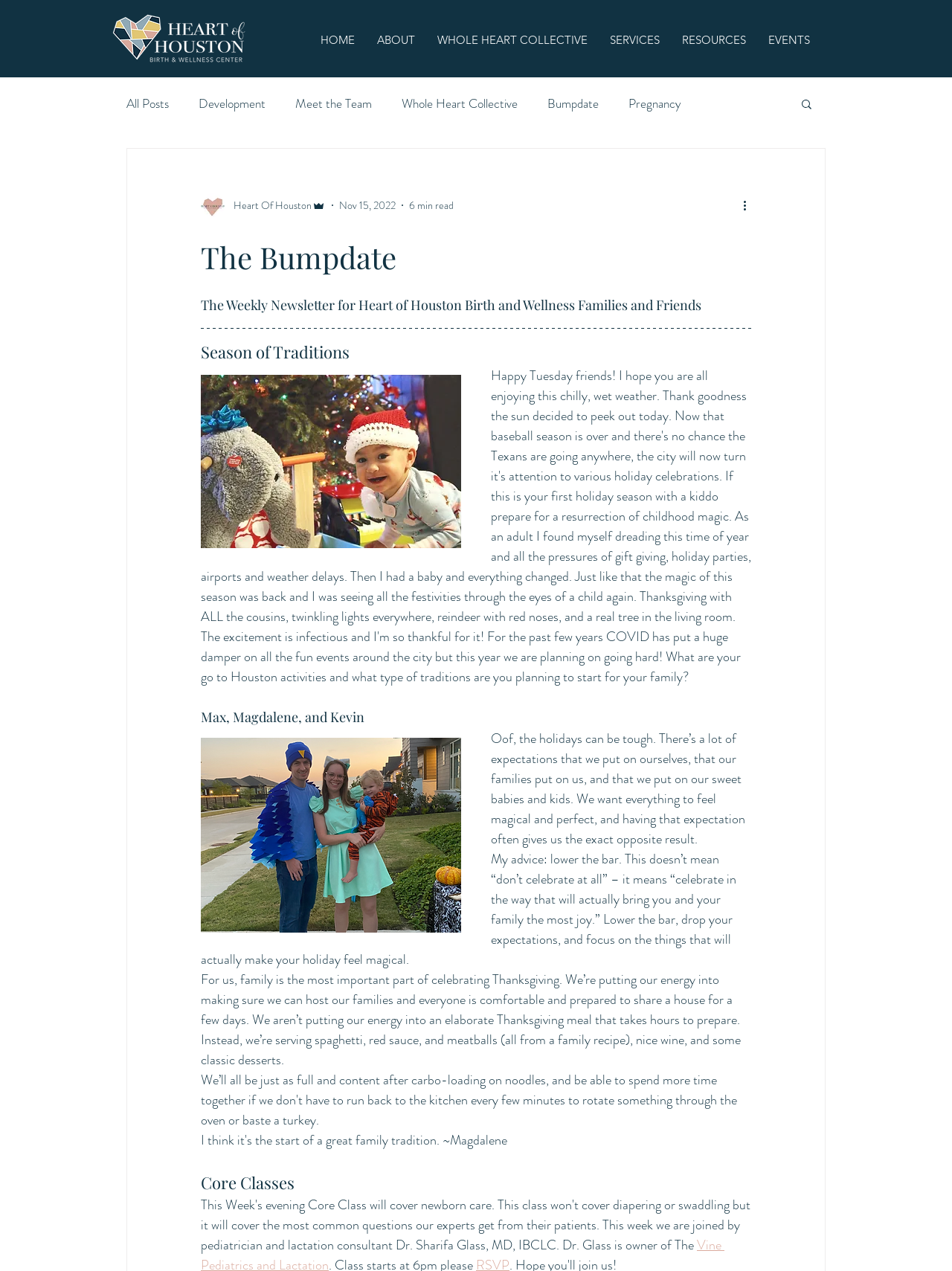Kindly determine the bounding box coordinates of the area that needs to be clicked to fulfill this instruction: "Check the 'EVENTS' section".

[0.795, 0.013, 0.862, 0.05]